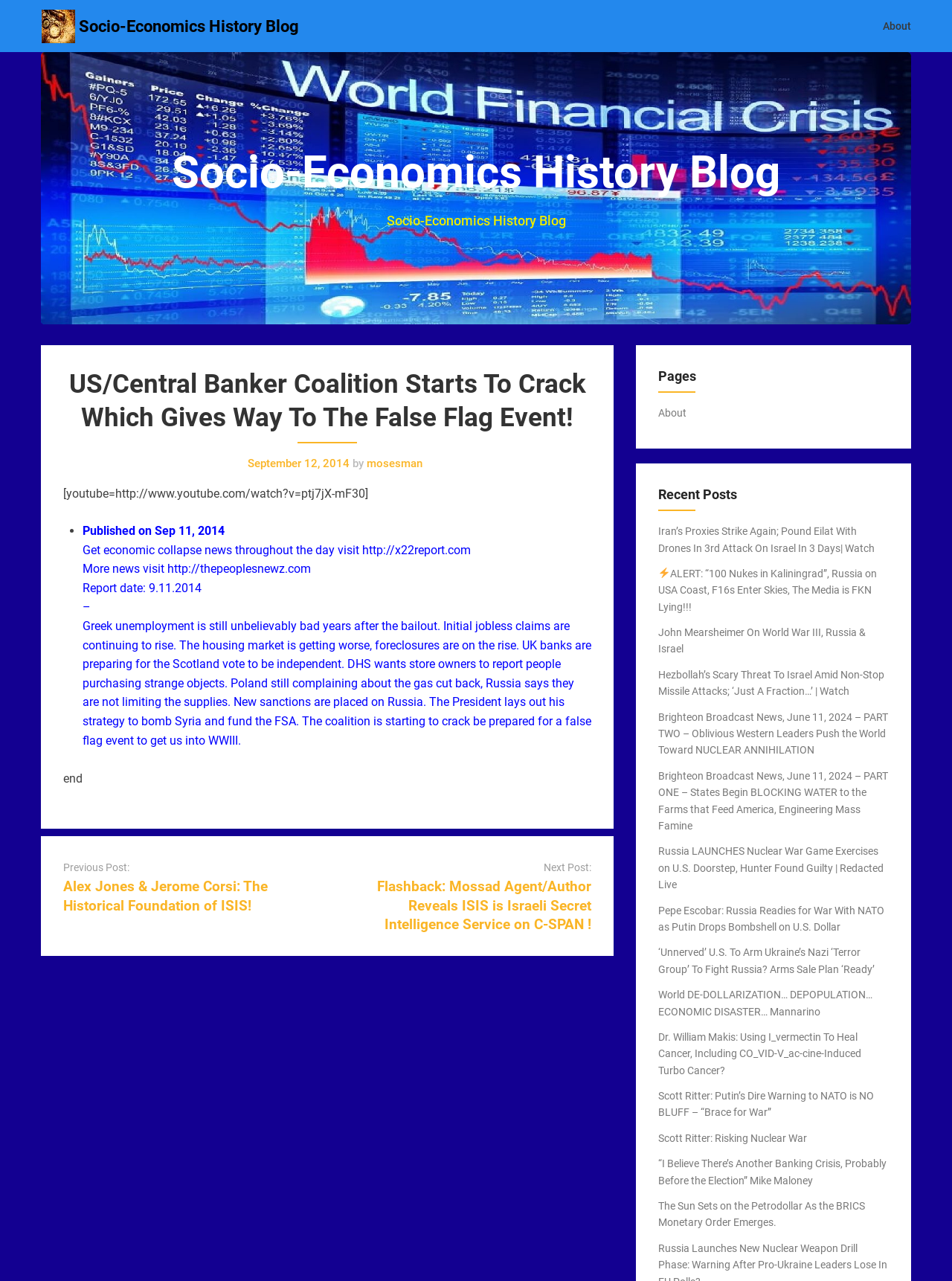Locate and extract the headline of this webpage.

US/Central Banker Coalition Starts To Crack Which Gives Way To The False Flag Event!